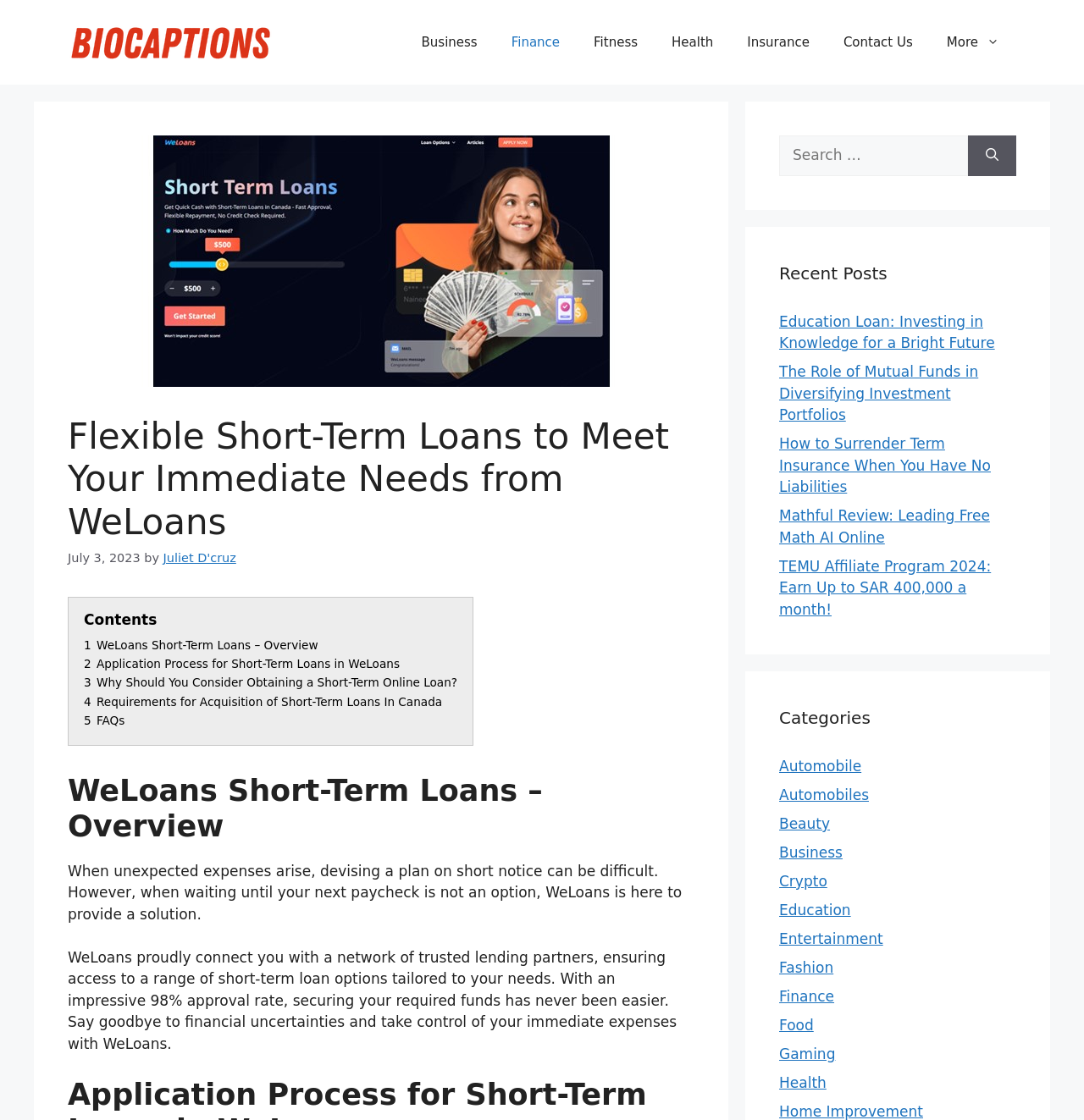Locate the bounding box coordinates of the area that needs to be clicked to fulfill the following instruction: "Learn more about 'Education Loan: Investing in Knowledge for a Bright Future'". The coordinates should be in the format of four float numbers between 0 and 1, namely [left, top, right, bottom].

[0.719, 0.279, 0.918, 0.314]